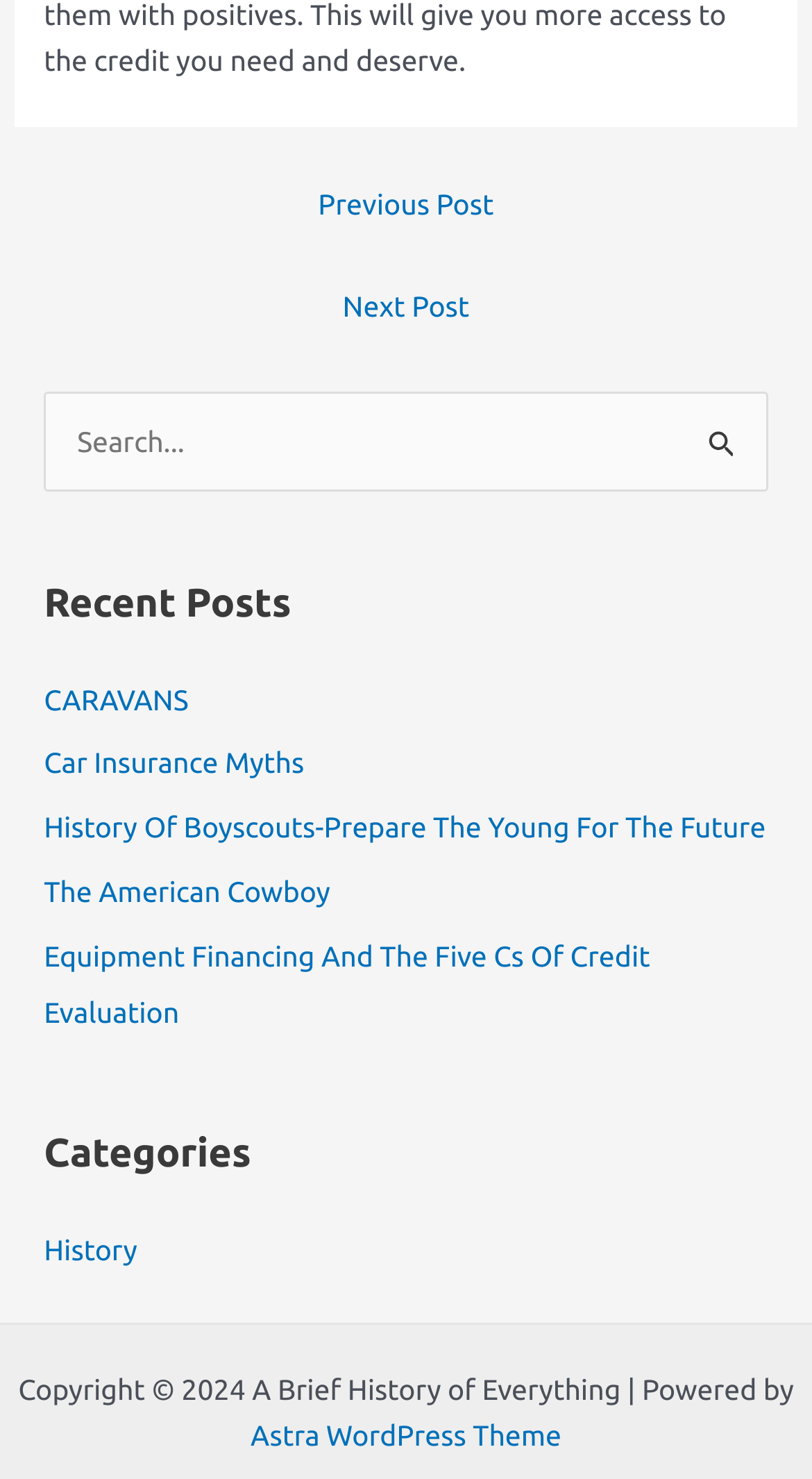Locate the bounding box coordinates of the segment that needs to be clicked to meet this instruction: "Visit the Astra WordPress Theme website".

[0.308, 0.959, 0.692, 0.982]